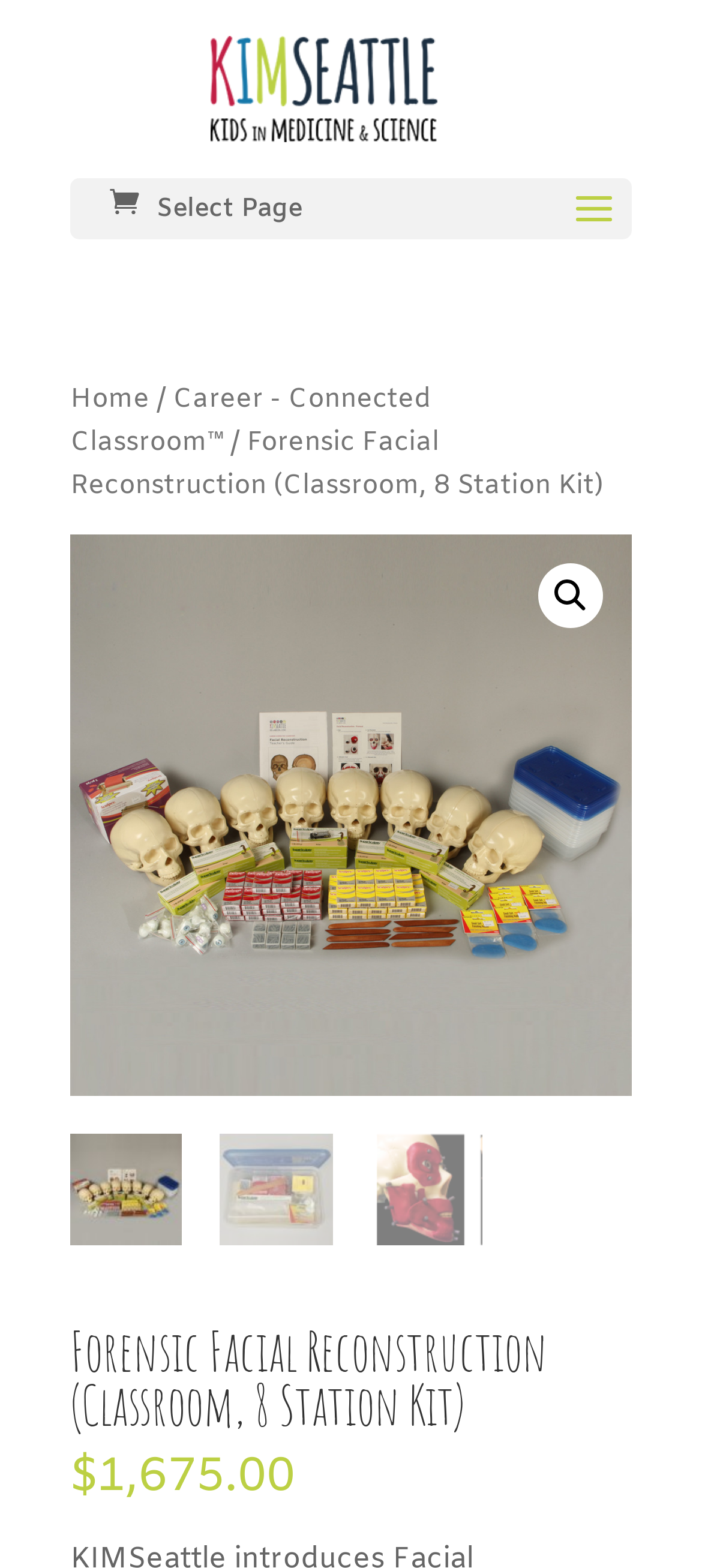What is the name of the company?
Give a one-word or short-phrase answer derived from the screenshot.

KIMSeattle